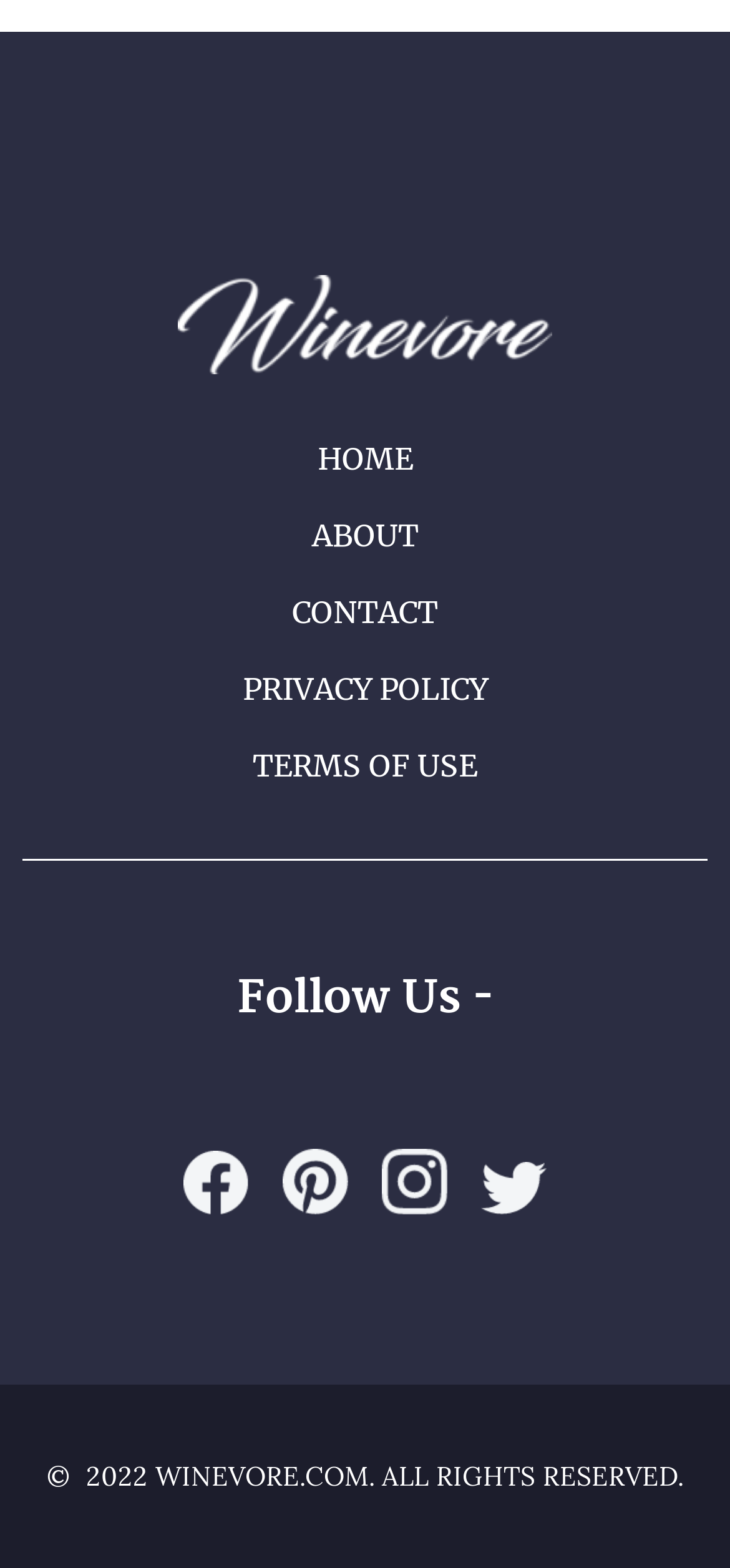Indicate the bounding box coordinates of the element that must be clicked to execute the instruction: "click the ABOUT link". The coordinates should be given as four float numbers between 0 and 1, i.e., [left, top, right, bottom].

[0.427, 0.33, 0.573, 0.354]